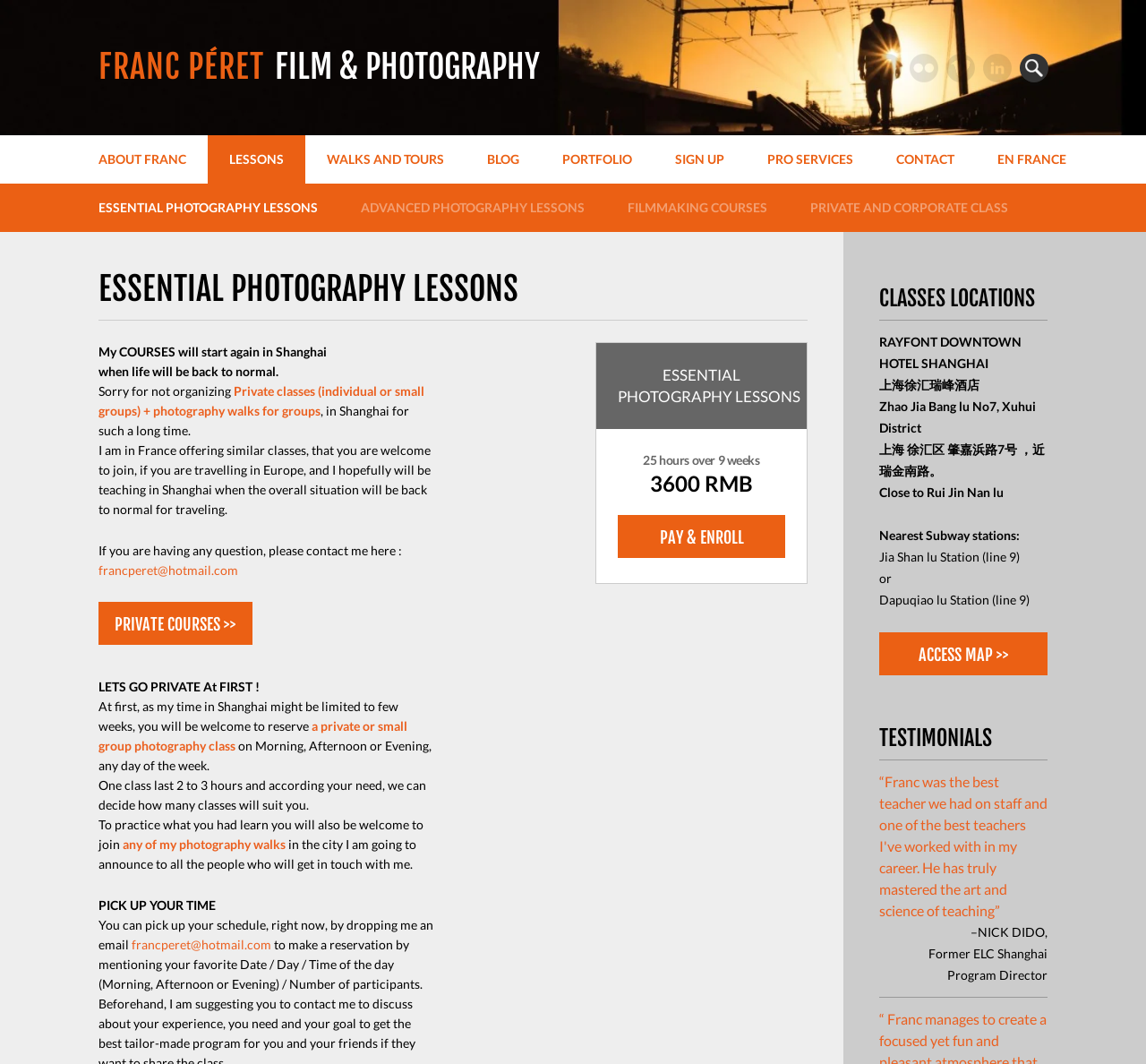Kindly determine the bounding box coordinates for the area that needs to be clicked to execute this instruction: "View testimonials".

[0.767, 0.673, 0.914, 0.715]